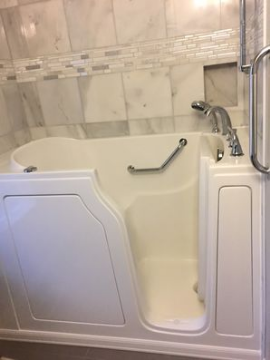Elaborate on the various elements present in the image.

The image features a handicap-accessible bathtub, showcasing a design tailored for ease of use and safety. This bathtub, designed by Independent Home Products, LLC, is located in Corvallis, Oregon, and highlights a walk-in feature that minimizes the risk of slips and falls. The tub is equipped with grab bars on the side for added support, promoting safety for users, particularly those with mobility challenges. The surrounding wall is adorned with elegant marble tiles, enhancing the overall aesthetic of the bathroom. This installation exemplifies the company’s commitment to customizing solutions that meet individual needs, ensuring comfort and accessibility in bathing.